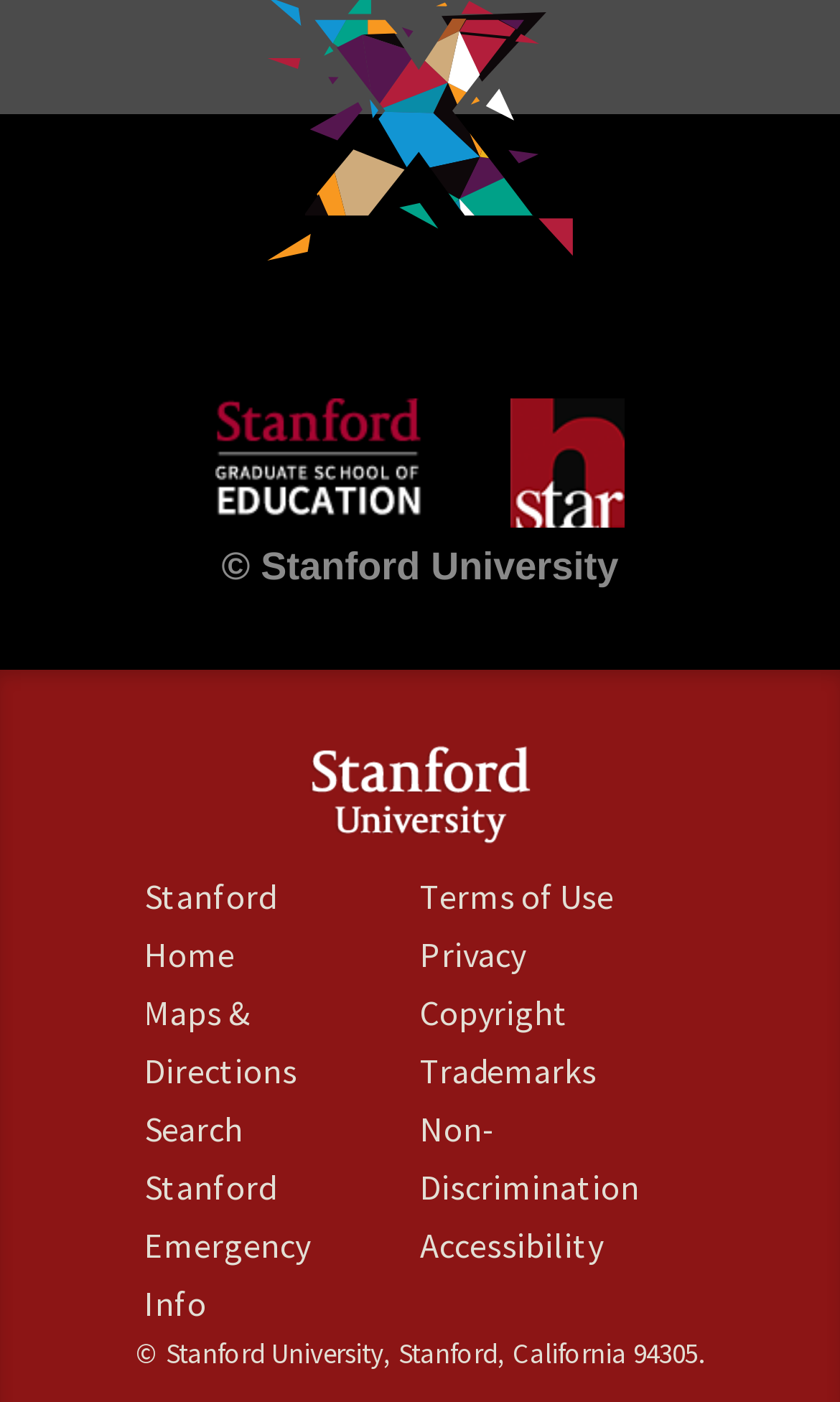What is the name of the university?
Please provide a comprehensive answer based on the information in the image.

The name of the university can be found in the link with the text 'Stanford University' which is located at the top of the page, and also in the image with the same text.